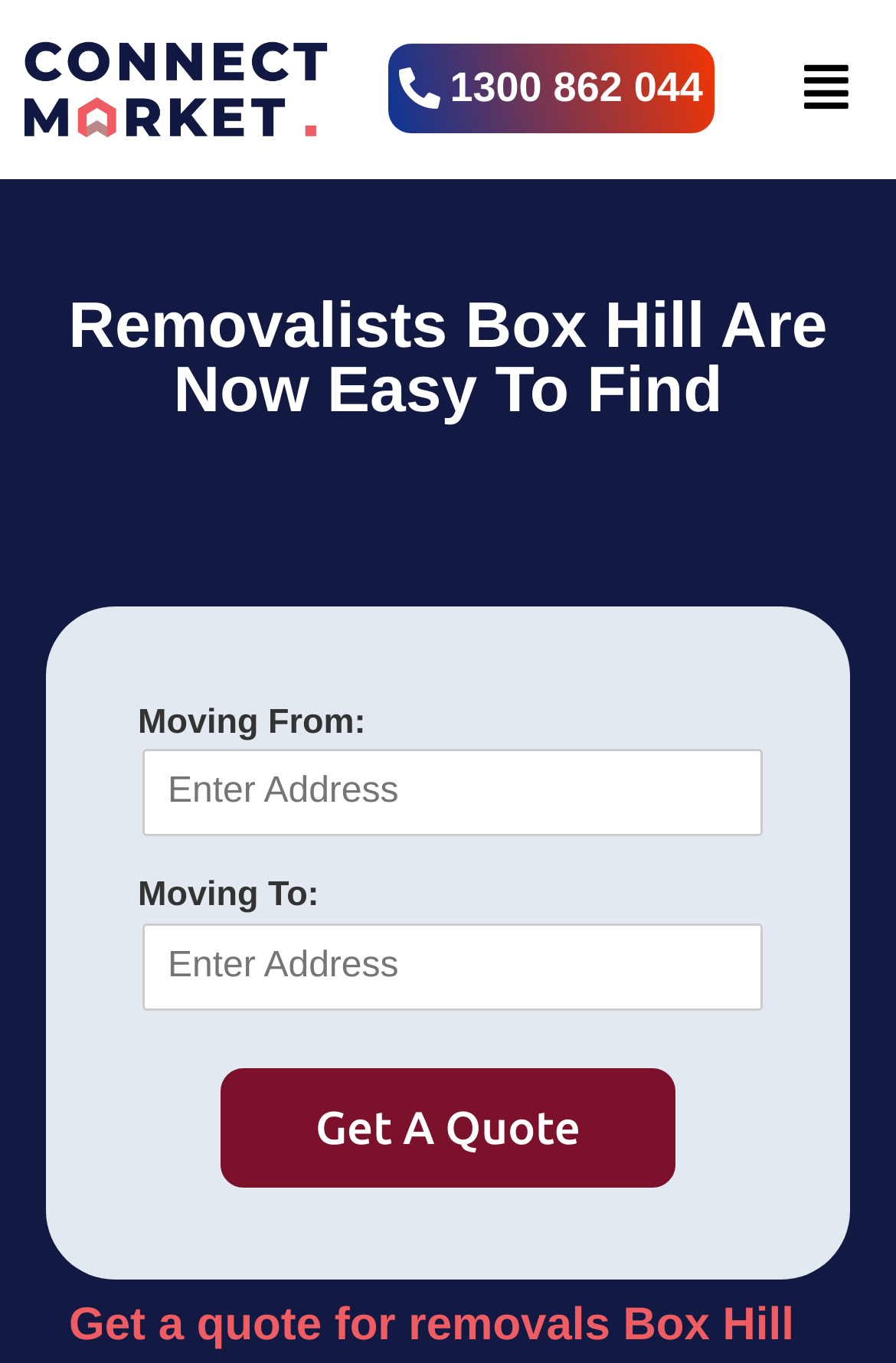Generate a thorough caption detailing the webpage content.

The webpage is about finding removalists in Box Hill, VIC, and getting a quote for removal services. At the top left corner, there is a logo of Connect Market, which is also a clickable link. Next to the logo, there is a menu button. On the top right side, there is a phone number, 1300 862 044, which is also a clickable link.

Below the top section, there is a heading that reads "Removalists Box Hill Are Now Easy To Find", which takes up most of the width of the page. Further down, there is a section where users can enter their moving details to get a quote. This section consists of two parts: "Moving From" and "Moving To", each with a text box to enter the address. The "Moving From" section is located above the "Moving To" section.

At the bottom of the page, there is a call-to-action button that says "Get A Quote", which is centered horizontally. Above this button, there is another heading that reads "Get a quote for removals Box Hill", which spans almost the entire width of the page.